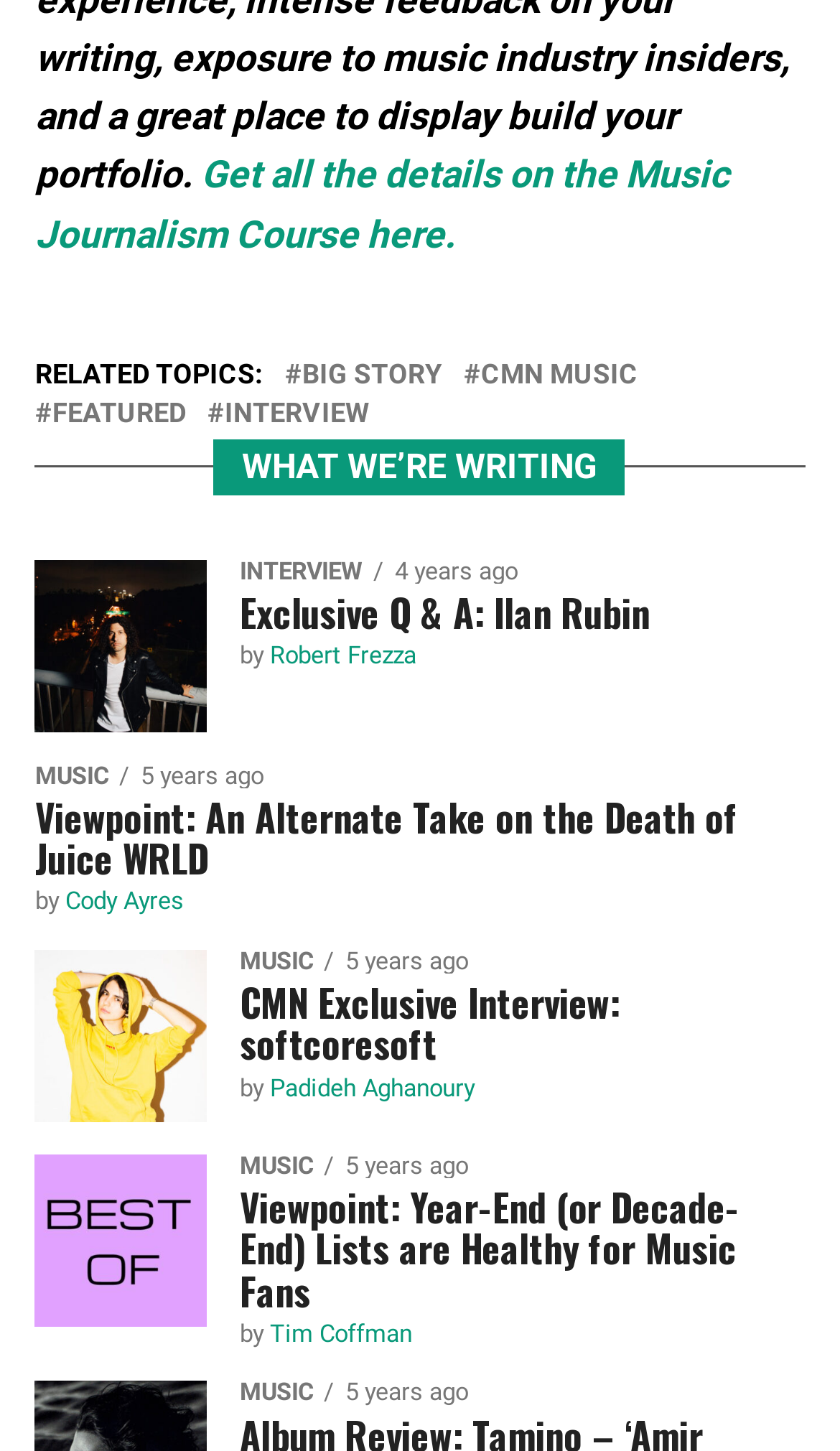Who wrote the article 'CMN Exclusive Interview: softcoresoft'?
Give a single word or phrase answer based on the content of the image.

Padideh Aghanoury